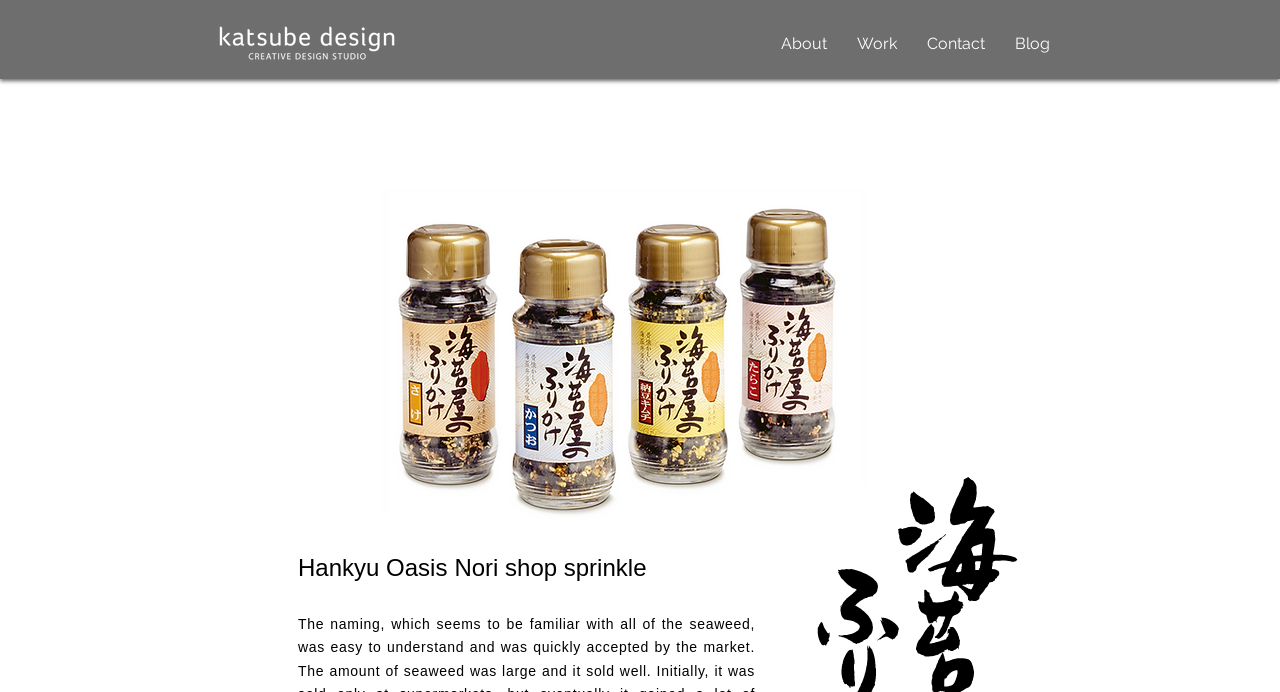Respond to the question below with a concise word or phrase:
What is the color of the background of the webpage?

Unknown